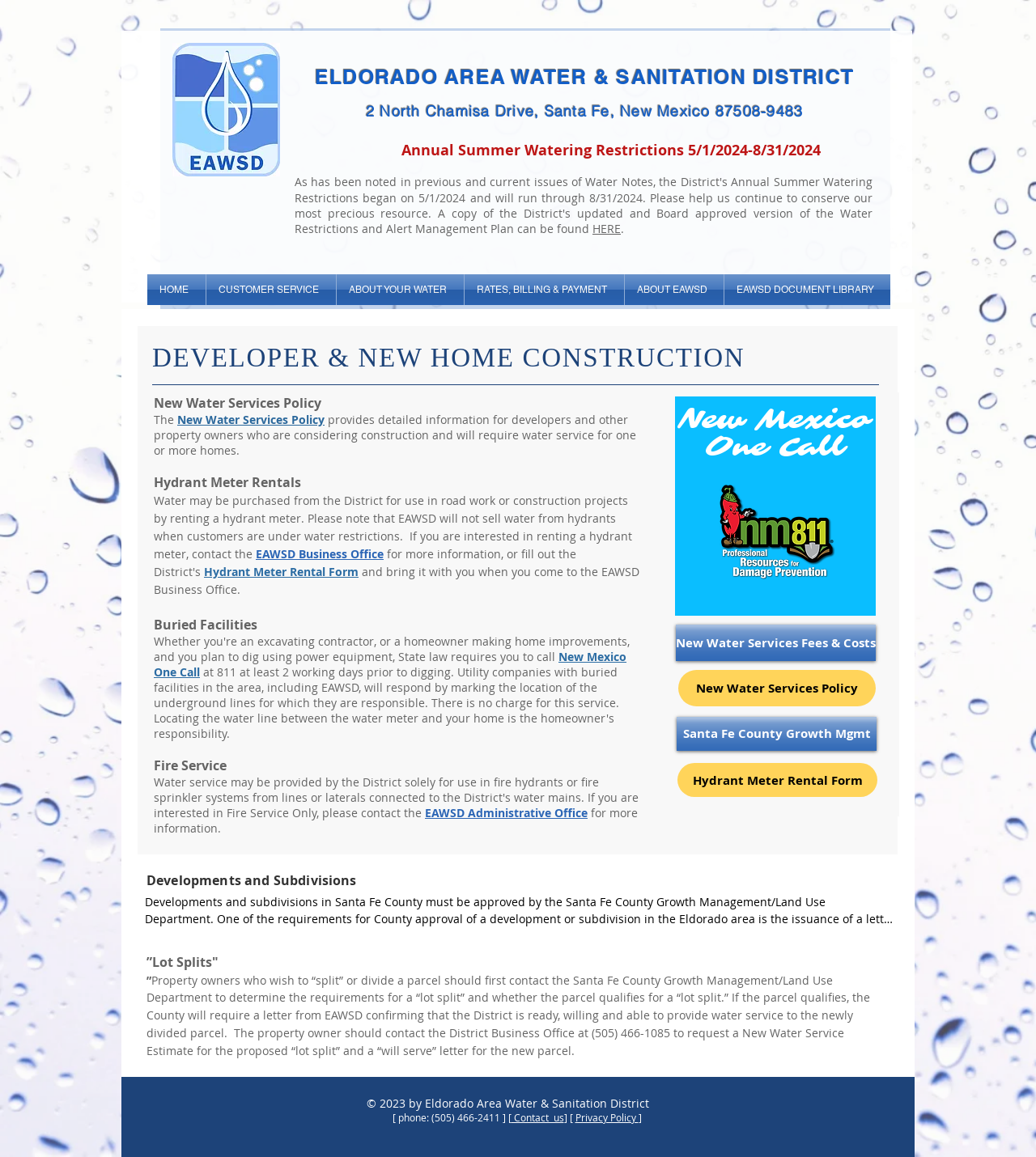What is the phone number to contact EAWSD?
Provide a detailed answer to the question using information from the image.

I found the phone number by looking at the static text element at the bottom of the webpage, which contains the contact information for EAWSD, including the phone number (505) 466-2411.